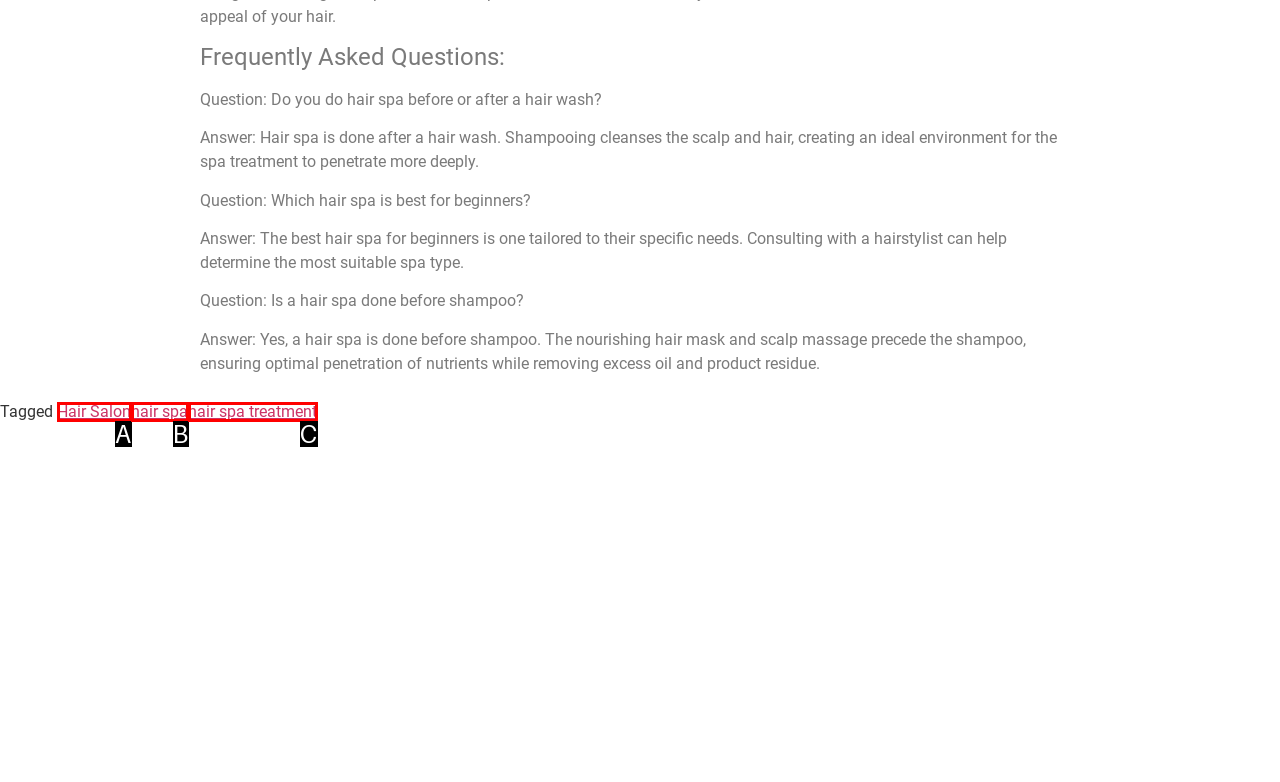Determine which option matches the element description: hair spa treatment
Answer using the letter of the correct option.

C